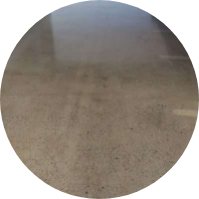What type of aesthetic does this flooring exemplify?
From the image, provide a succinct answer in one word or a short phrase.

Modern and industrial